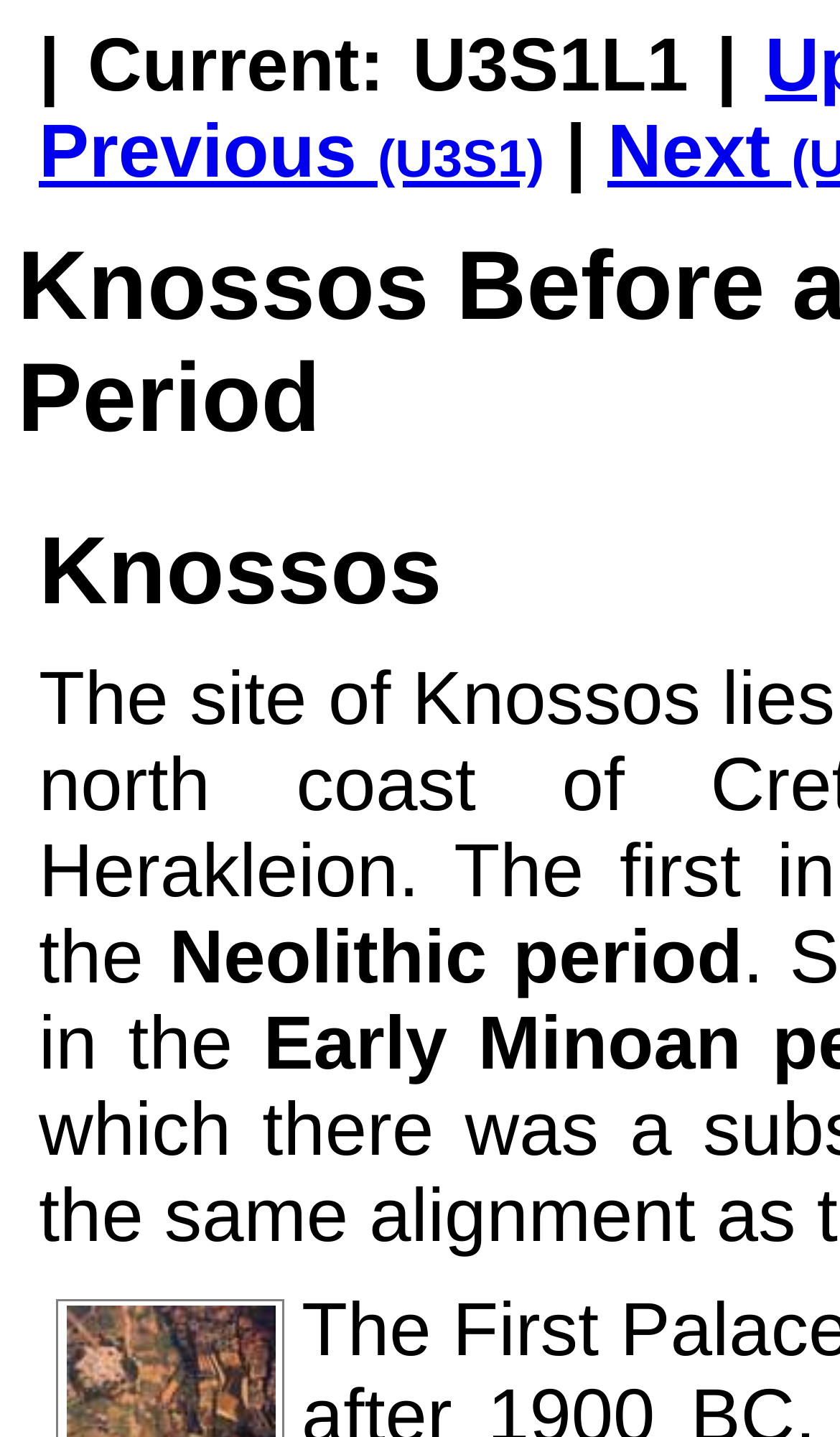Determine the main heading of the webpage and generate its text.

Knossos Before and After the Neo-Palatial Period